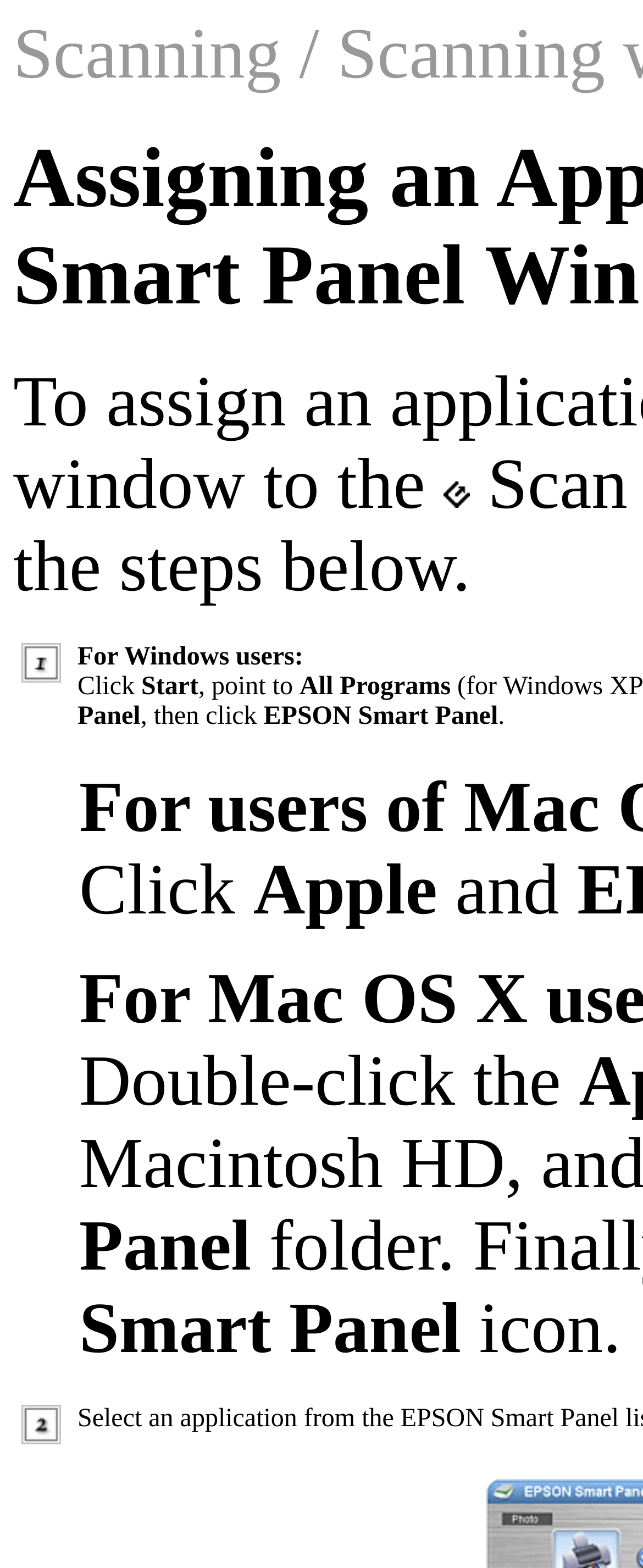What is the action to be performed on the icon?
Based on the screenshot, respond with a single word or phrase.

Double-click